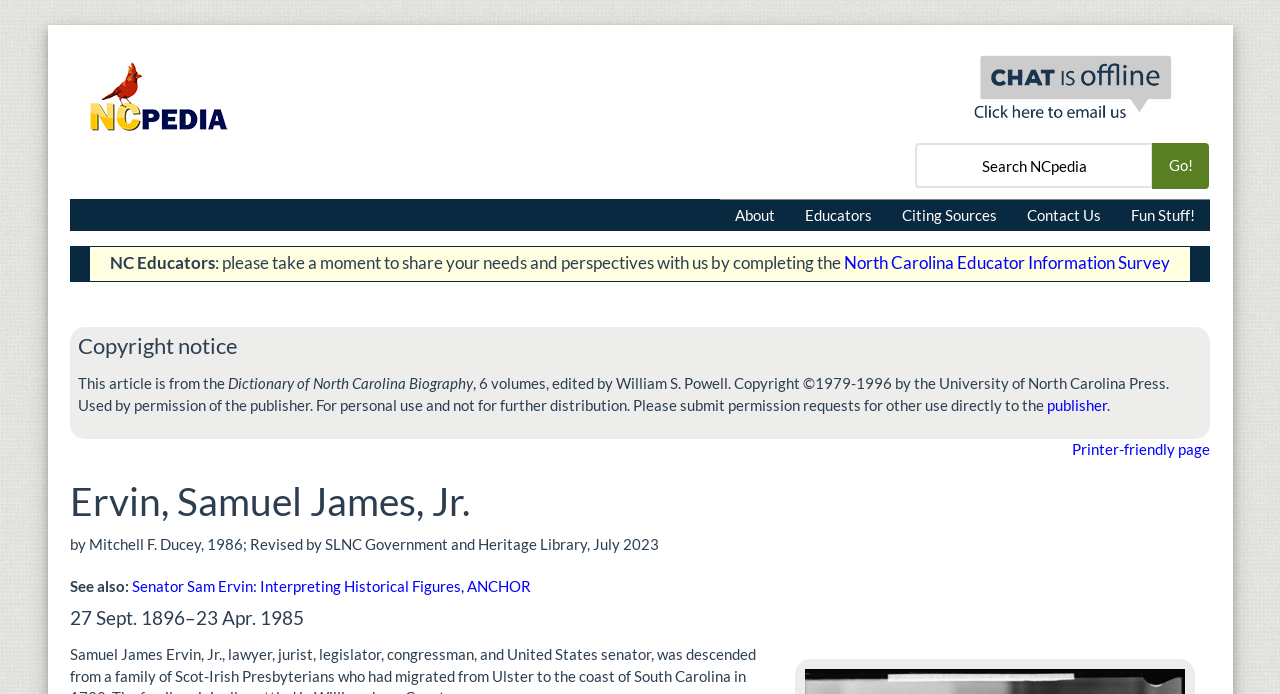Kindly provide the bounding box coordinates of the section you need to click on to fulfill the given instruction: "View Senator Sam Ervin: Interpreting Historical Figures, ANCHOR".

[0.103, 0.832, 0.415, 0.858]